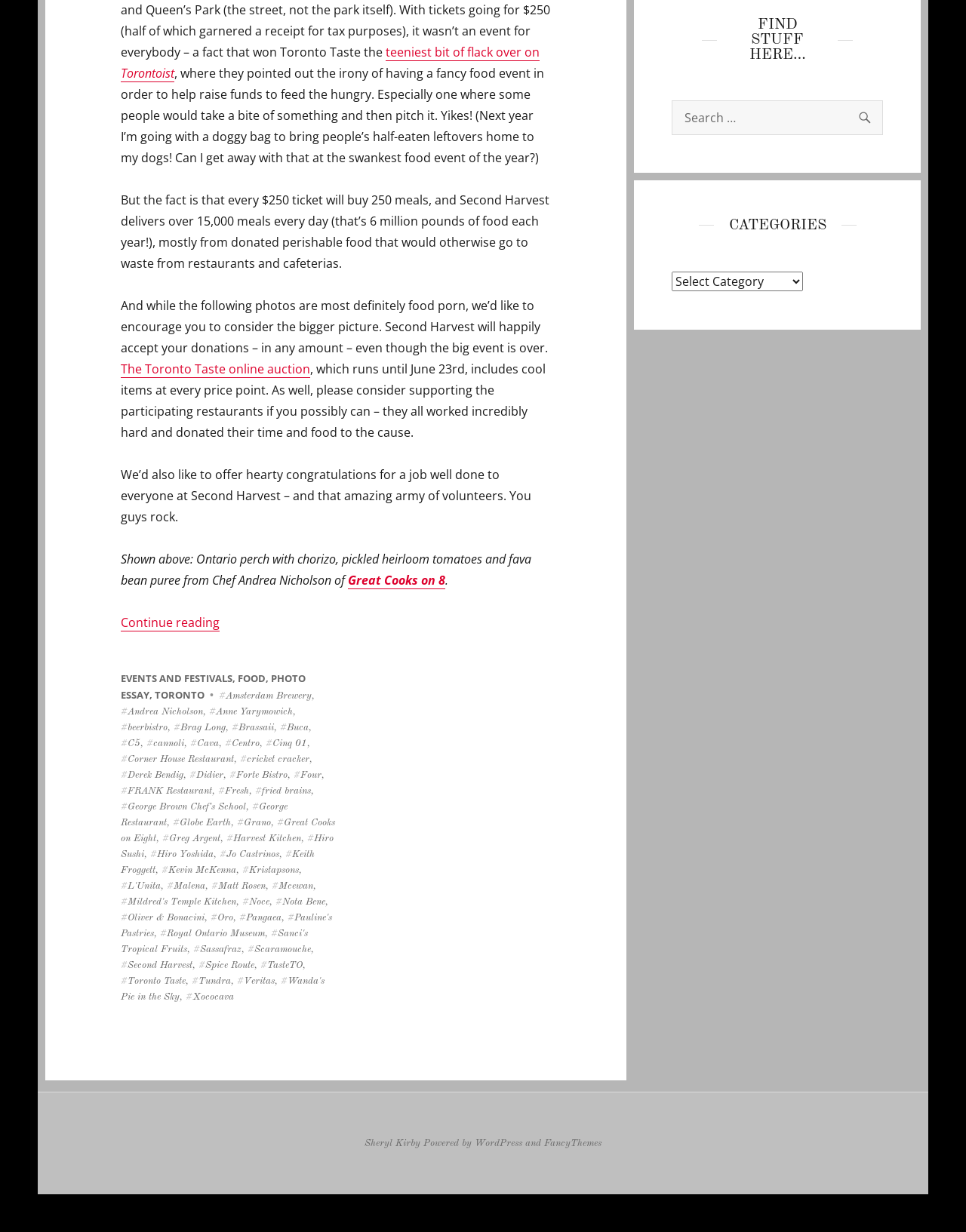Please provide a detailed answer to the question below by examining the image:
Who is the chef mentioned in the article?

The article mentions a chef named Andrea Nicholson, who is associated with Great Cooks on 8. This is evident from the text 'Shown above: Ontario perch with chorizo, pickled heirloom tomatoes and fava bean puree from Chef Andrea Nicholson of...'.